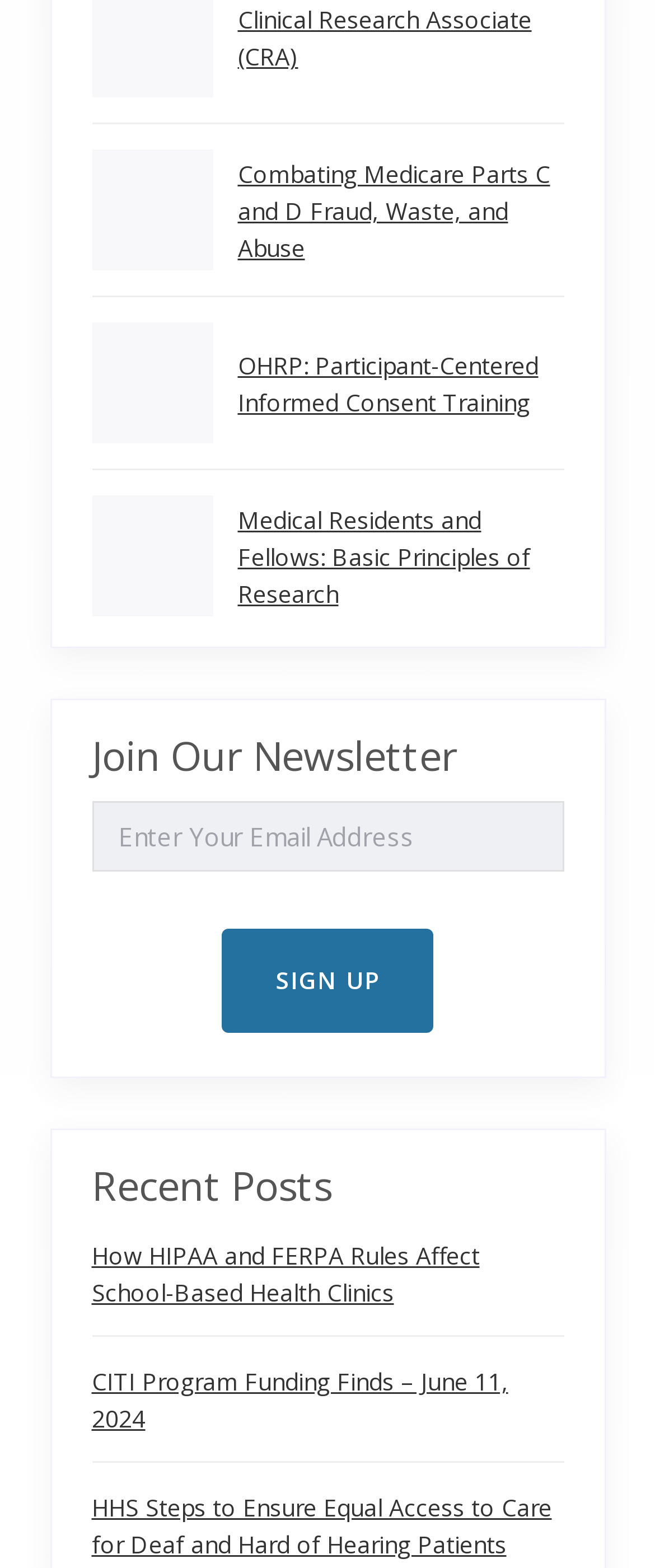Show the bounding box coordinates for the HTML element as described: "value="Sign Up"".

[0.338, 0.593, 0.662, 0.659]